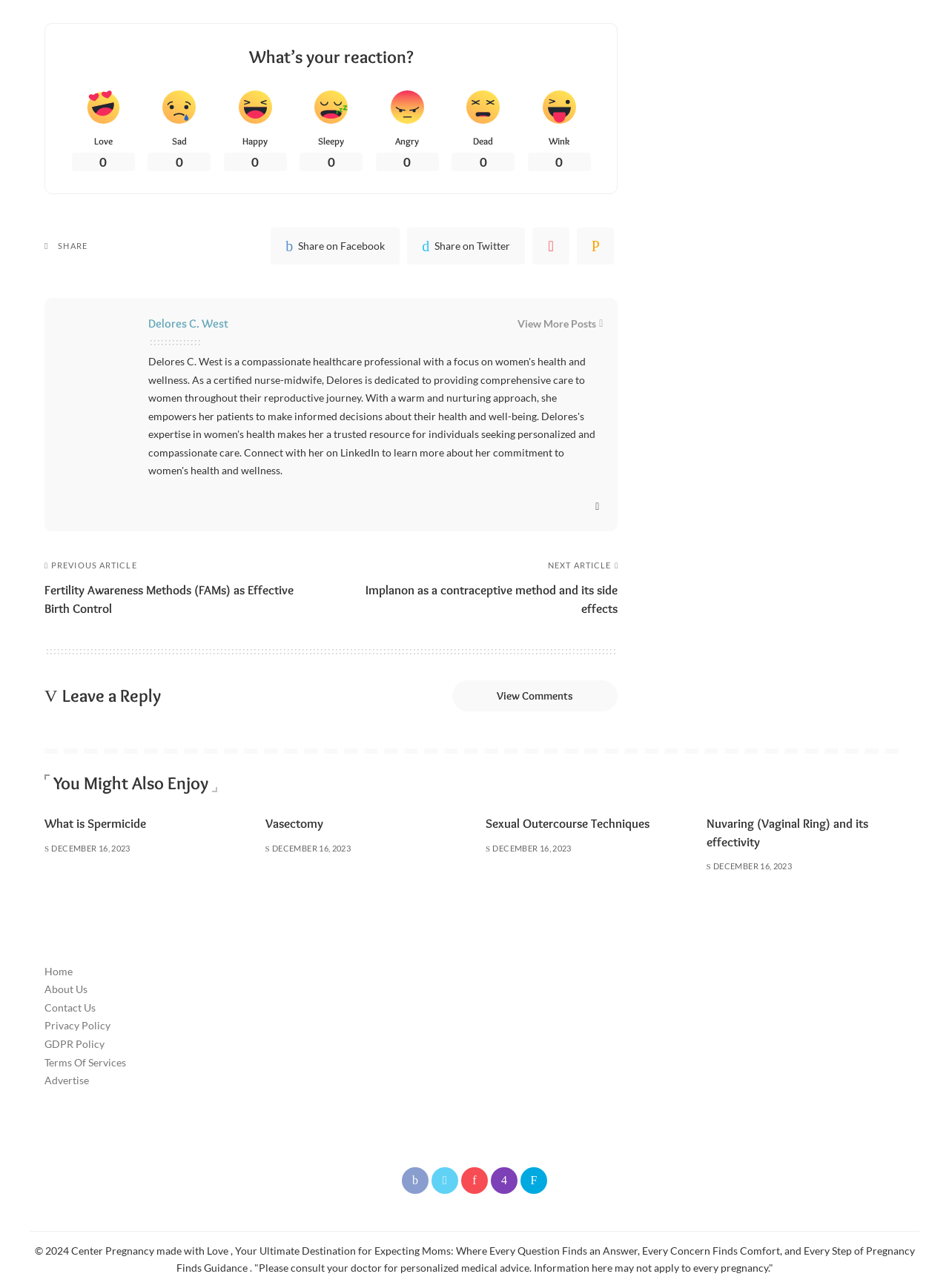Find the bounding box of the UI element described as follows: "Advertise".

[0.047, 0.834, 0.094, 0.844]